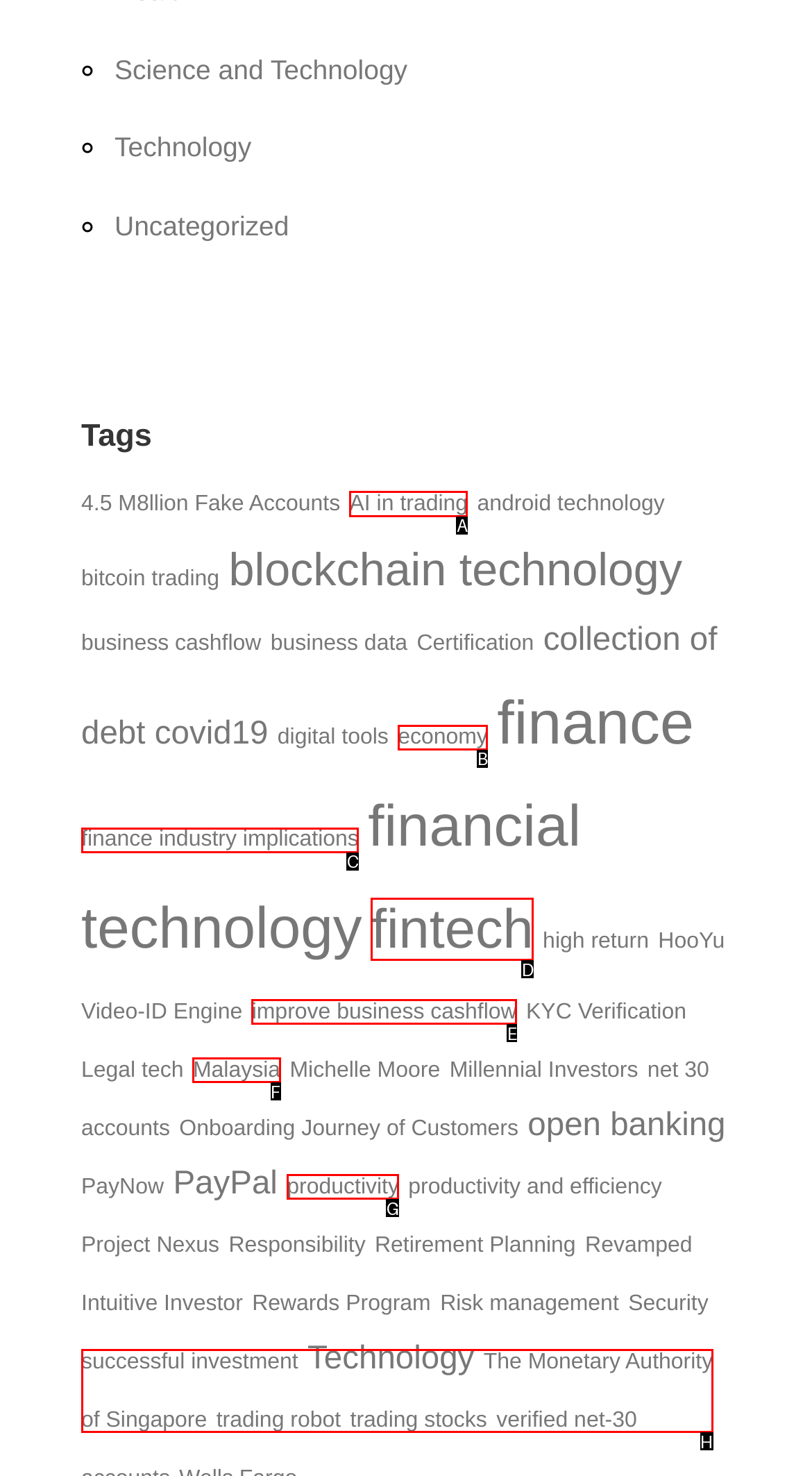Which lettered option should be clicked to achieve the task: View the 'AI in trading' tag? Choose from the given choices.

A